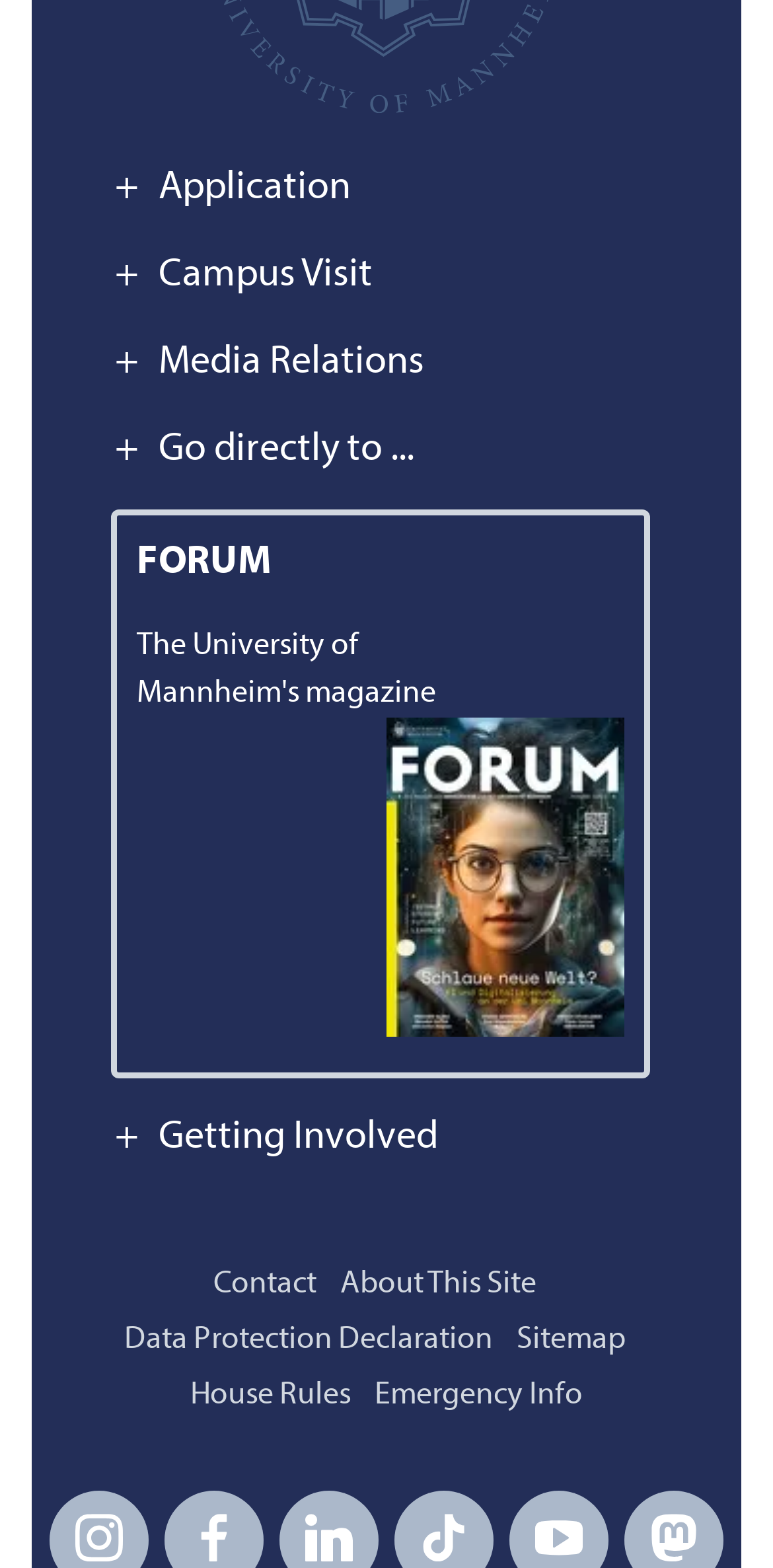Predict the bounding box of the UI element based on the description: "Data Protection Declaration". The coordinates should be four float numbers between 0 and 1, formatted as [left, top, right, bottom].

[0.16, 0.844, 0.637, 0.865]